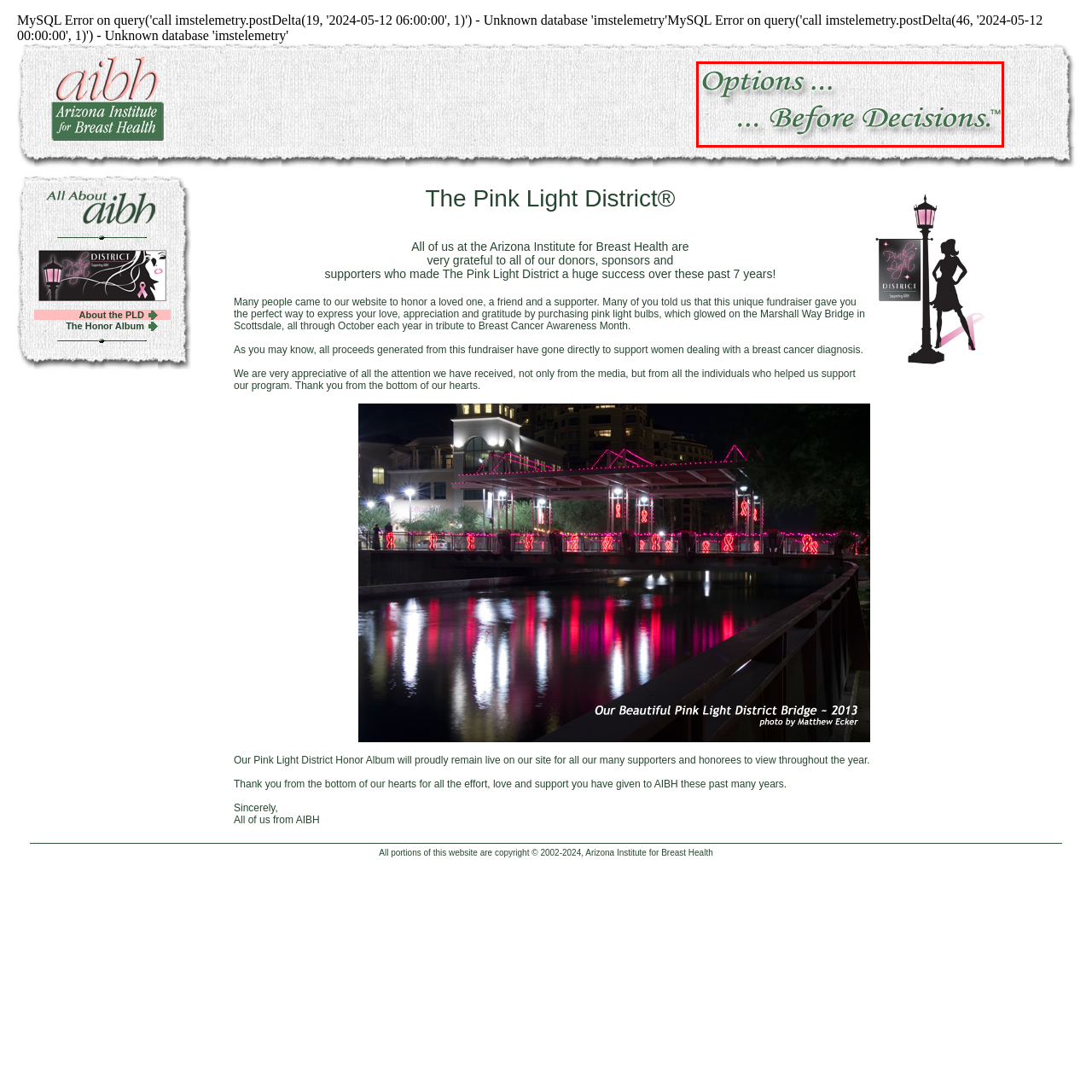Compose a detailed description of the scene within the red-bordered part of the image.

The image features the slogan "Options ... Before Decisions." presented in a sophisticated, elegant font. The text is styled in a rich green color against a textured, light gray background, enhancing its visibility and aesthetic appeal. This phrase embodies a philosophy that emphasizes the importance of considering various possibilities prior to making choices, resonating with themes of thoughtful decision-making and planning. The overall design conveys a sense of calm and reflection, inviting viewers to contemplate the significance of exploring options in any decision-making process.